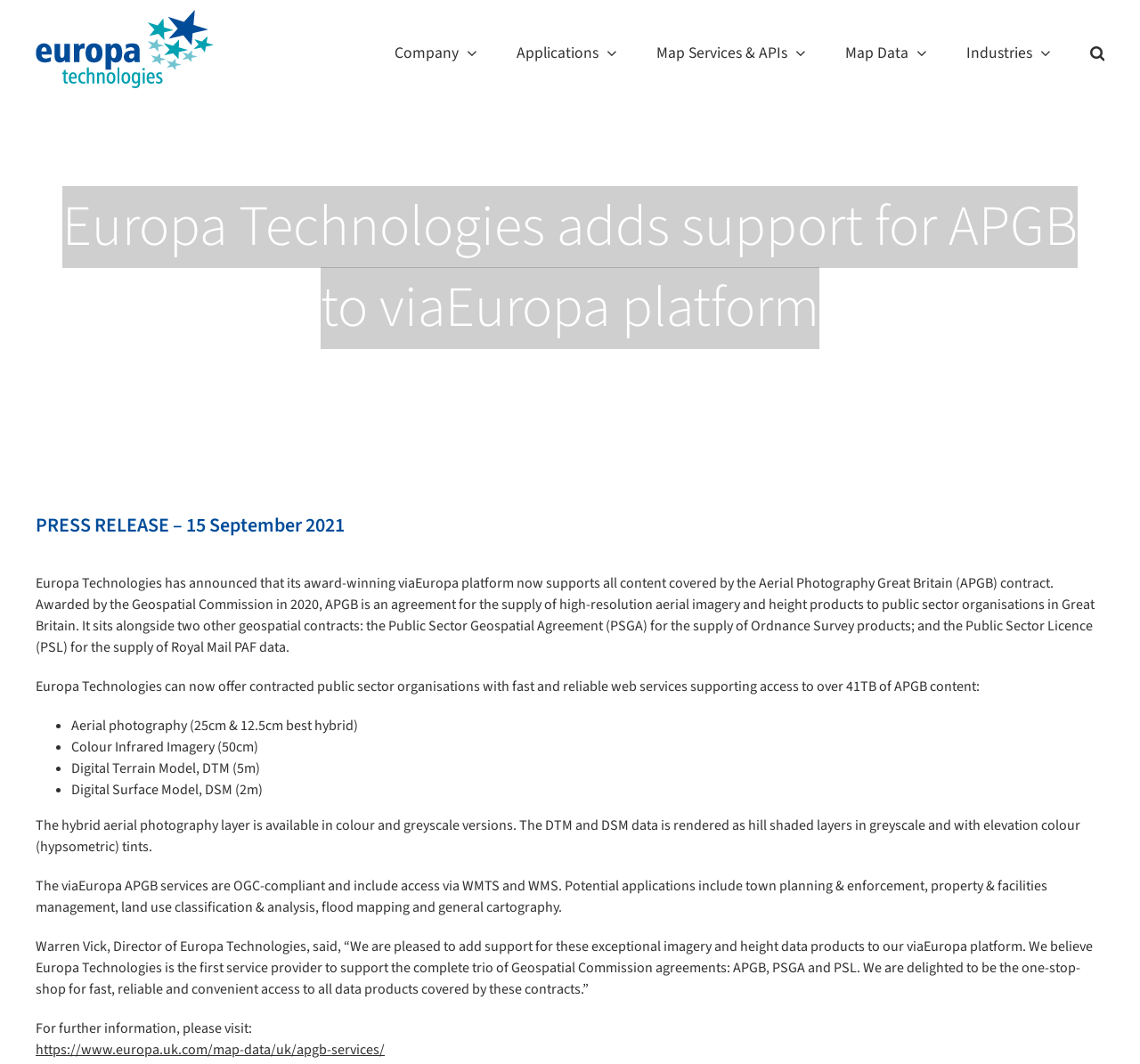Identify the bounding box coordinates of the area you need to click to perform the following instruction: "Click the Europa Technologies Logo".

[0.031, 0.009, 0.188, 0.084]